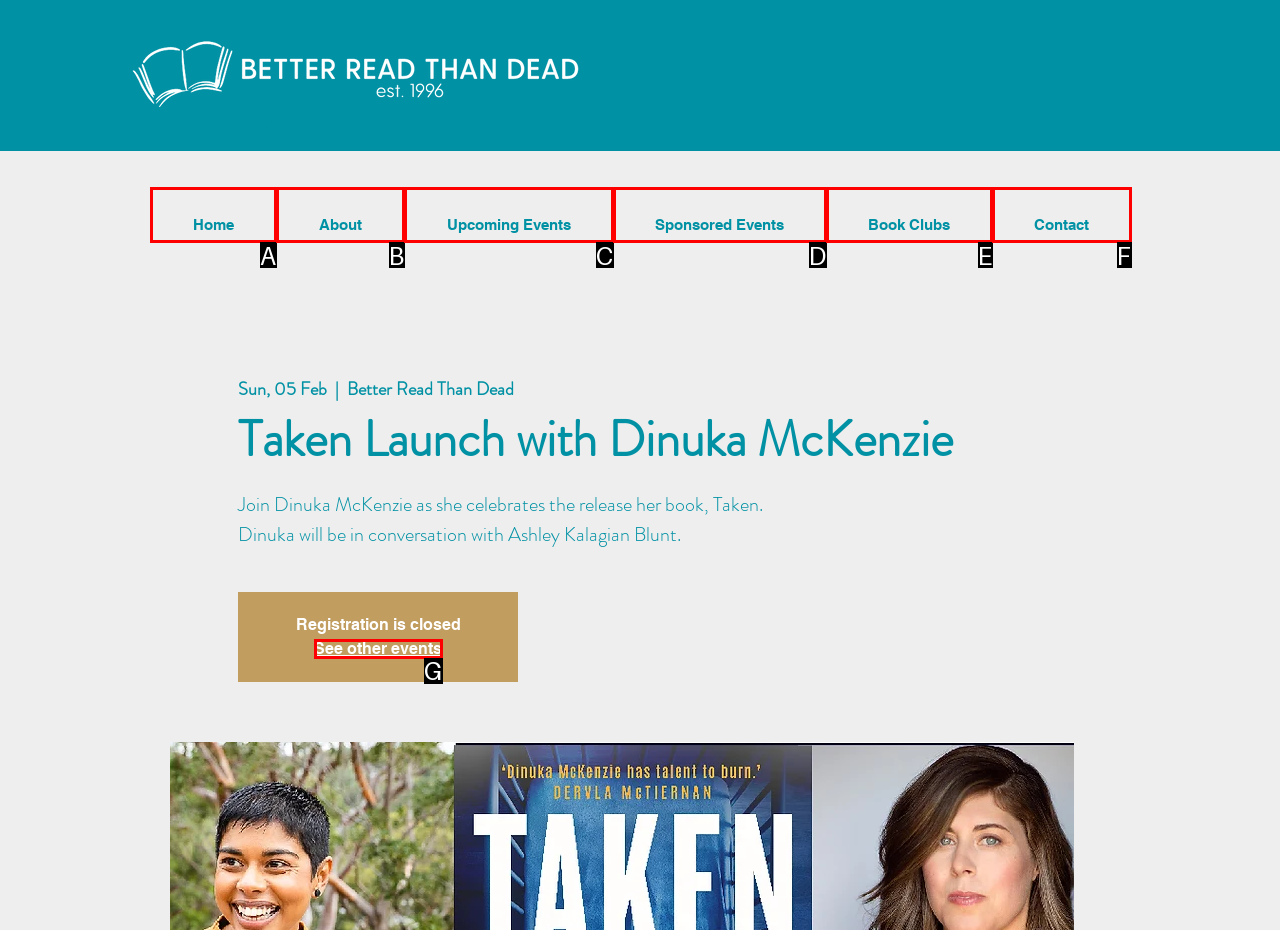Find the option that matches this description: About
Provide the matching option's letter directly.

B